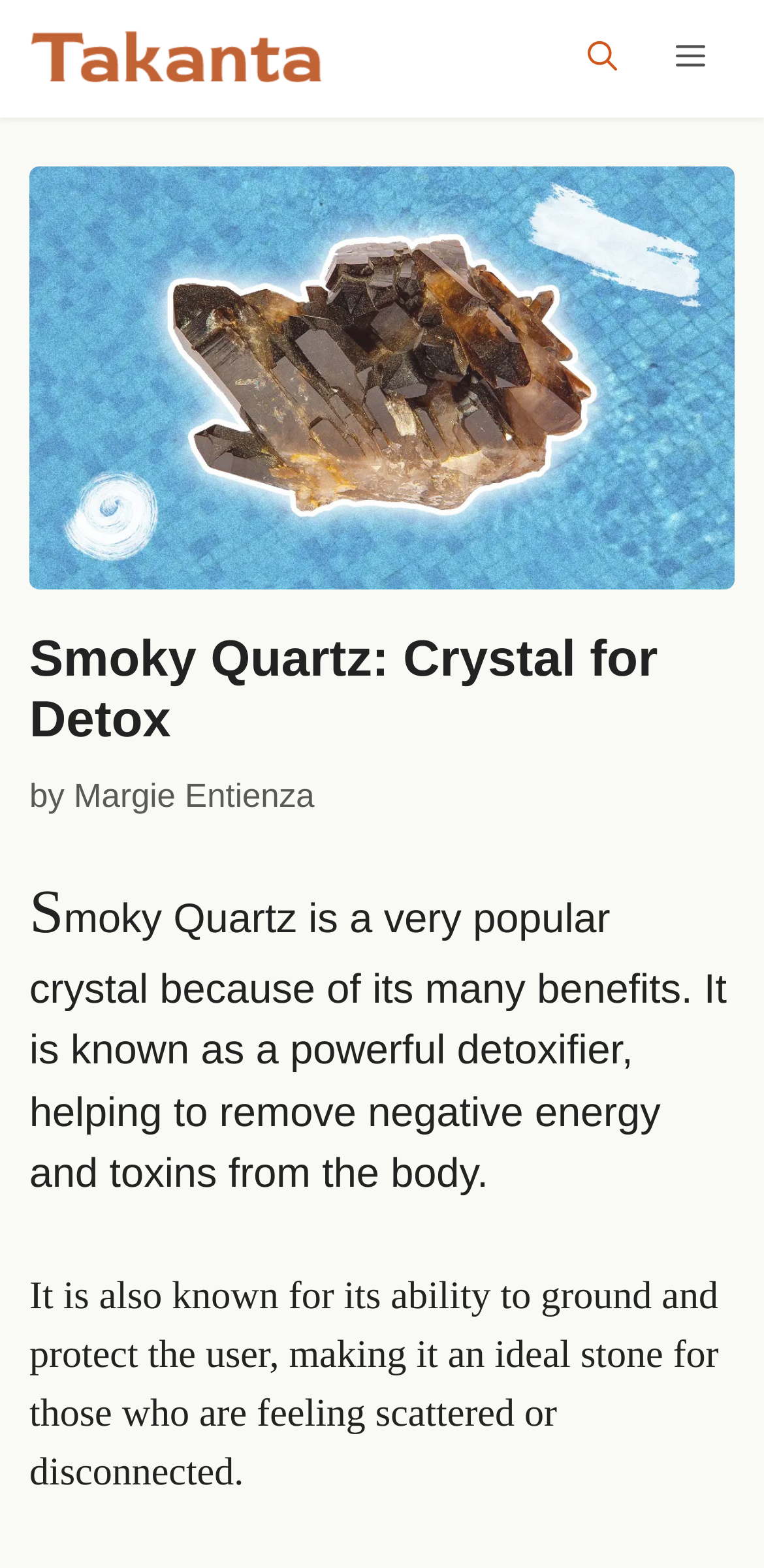Generate a comprehensive description of the webpage content.

The webpage is about the benefits of smoky quartz as a crystal for detox and its impact on well-being. At the top of the page, there is a banner with the site's name, "Takanta", accompanied by a small logo image. To the right of the banner, there is a navigation section with a mobile toggle button, a link to open a search bar, and a menu button that expands to reveal the primary menu.

Below the navigation section, there is a large image of smoky quartz, taking up most of the width of the page. Above the image, there is a header section with a heading that reads "Smoky Quartz: Crystal for Detox" and a byline crediting the author, Margie Entienza.

The main content of the page is divided into two paragraphs of text. The first paragraph explains that smoky quartz is a popular crystal due to its benefits, including its ability to detoxify and remove negative energy and toxins from the body. The second paragraph describes the crystal's grounding and protective properties, making it ideal for those feeling scattered or disconnected.